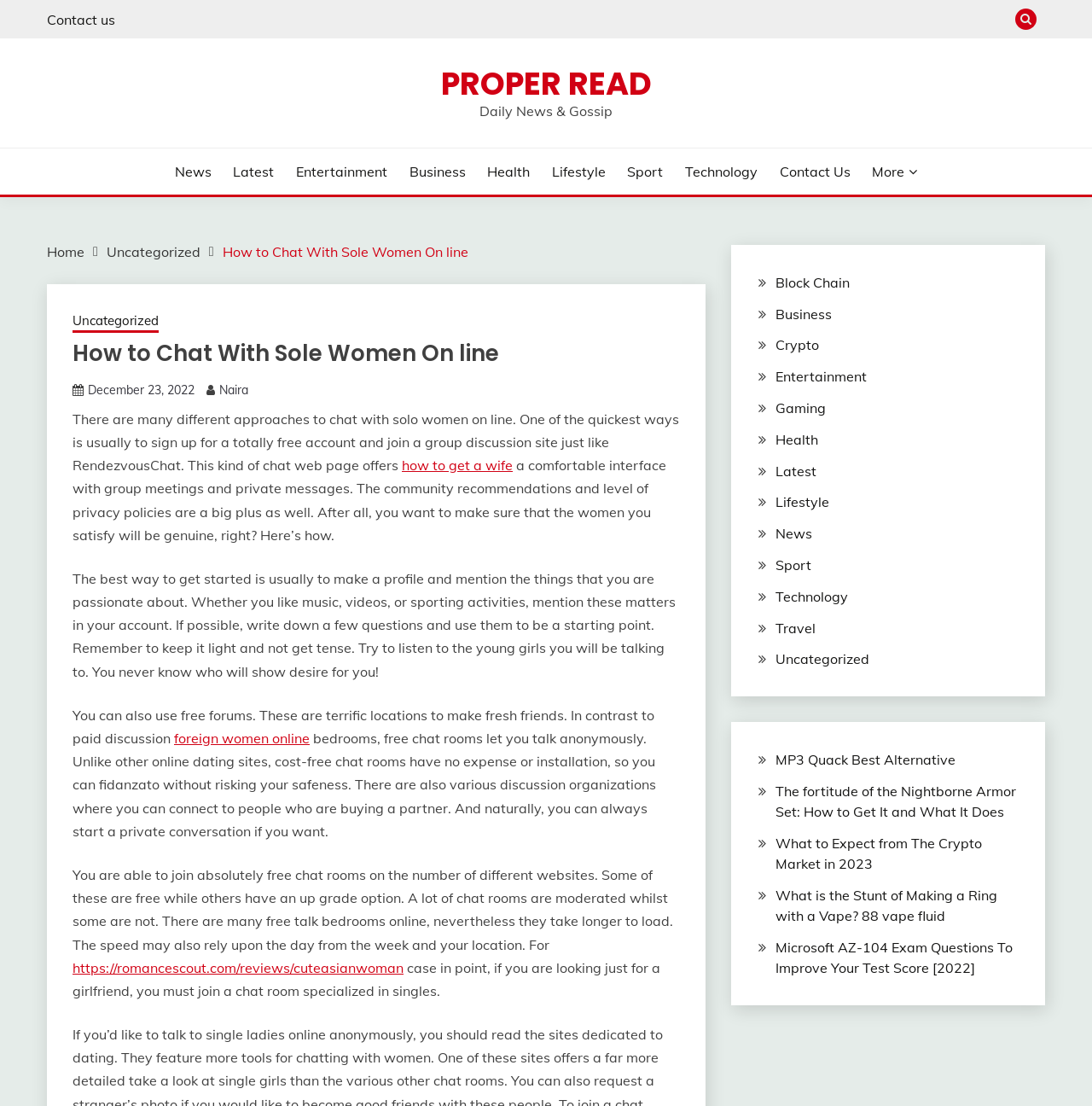Show the bounding box coordinates for the element that needs to be clicked to execute the following instruction: "Go to PROPER READ". Provide the coordinates in the form of four float numbers between 0 and 1, i.e., [left, top, right, bottom].

[0.404, 0.056, 0.596, 0.096]